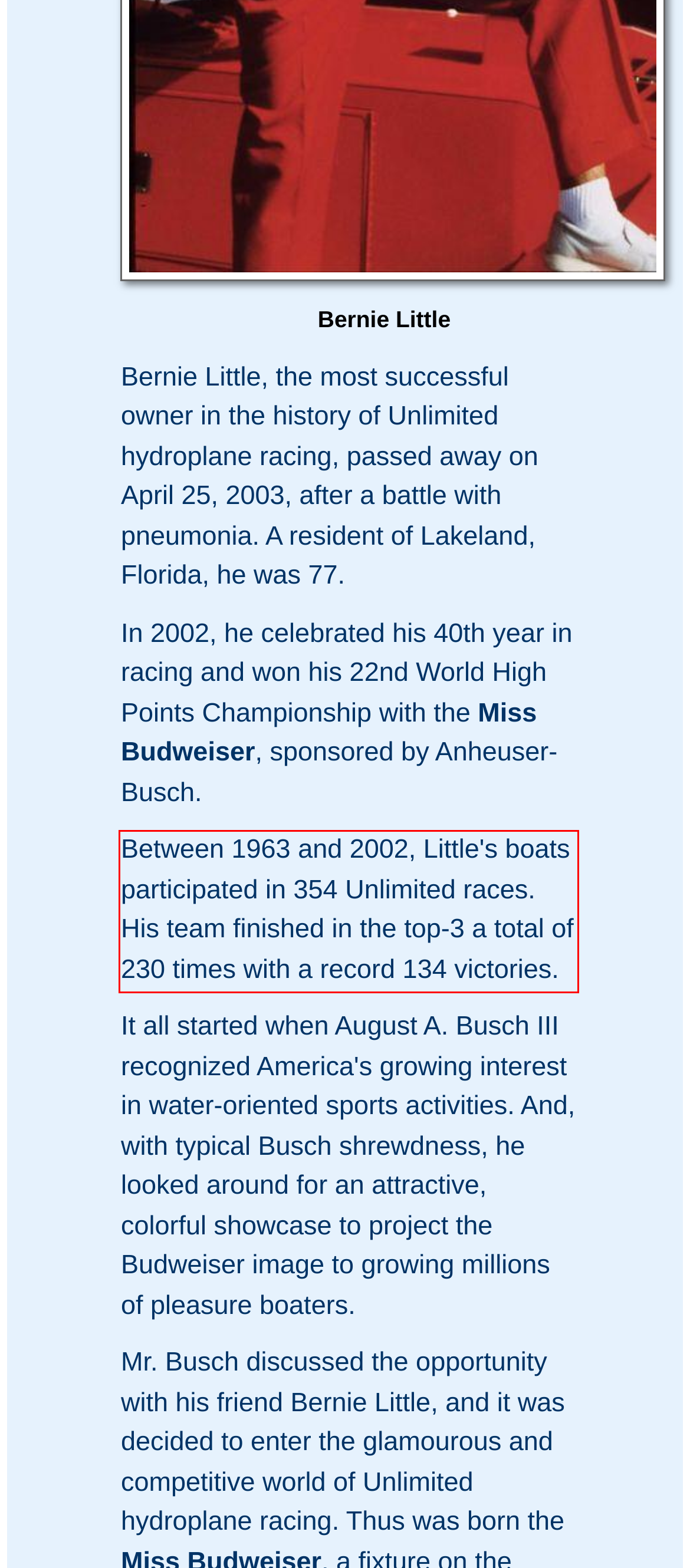Please look at the webpage screenshot and extract the text enclosed by the red bounding box.

Between 1963 and 2002, Little's boats participated in 354 Unlimited races. His team finished in the top-3 a total of 230 times with a record 134 victories.